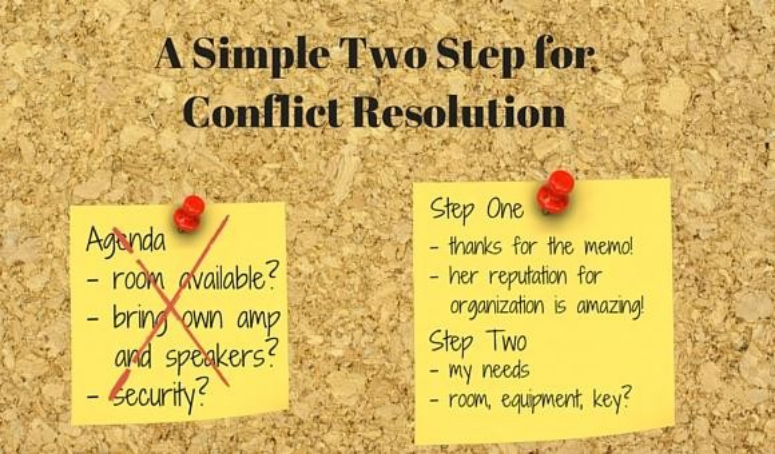How many steps are outlined for conflict resolution?
Identify the answer in the screenshot and reply with a single word or phrase.

two